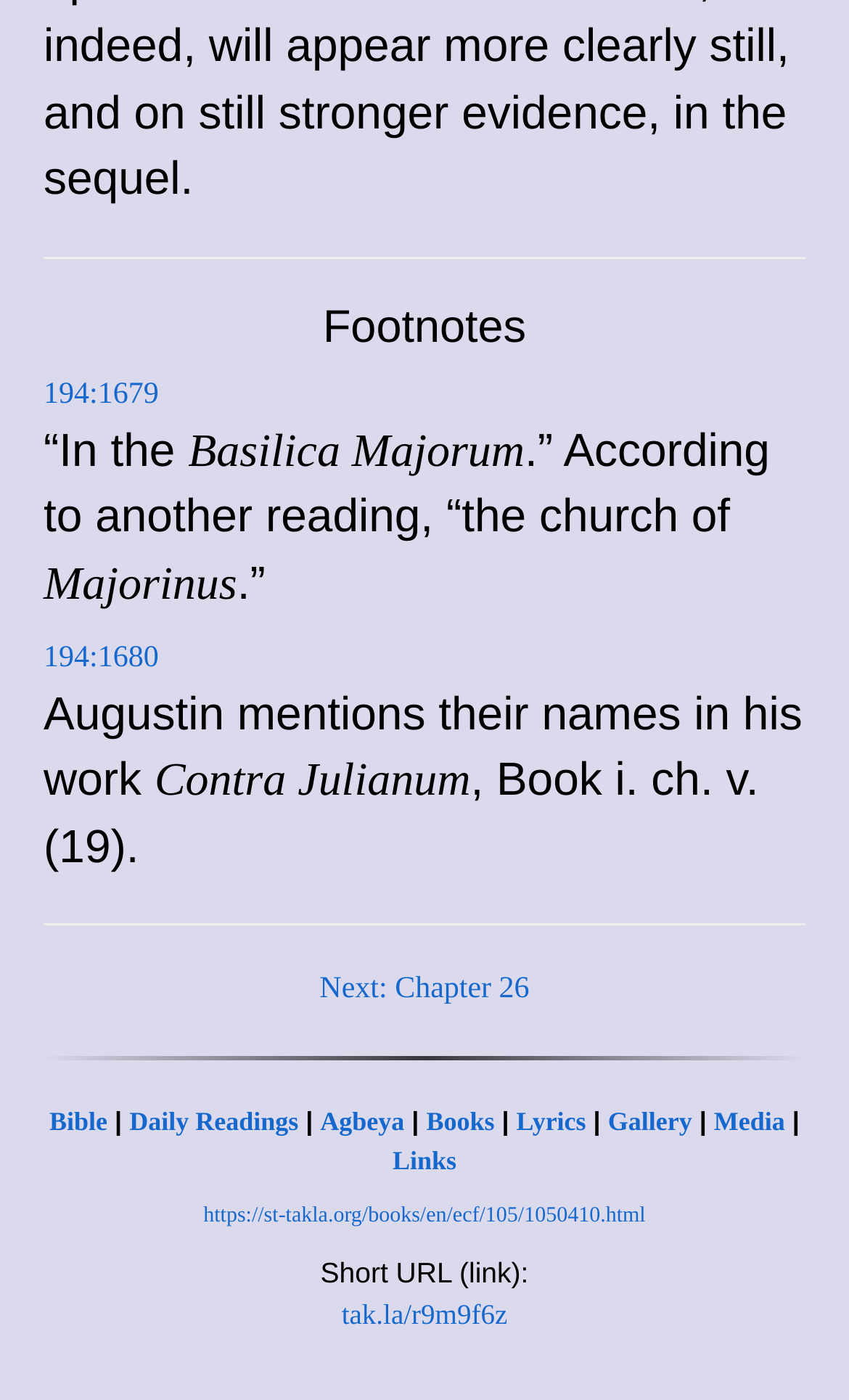Using the given description, provide the bounding box coordinates formatted as (top-left x, top-left y, bottom-right x, bottom-right y), with all values being floating point numbers between 0 and 1. Description: Next: Chapter 26

[0.376, 0.696, 0.624, 0.719]